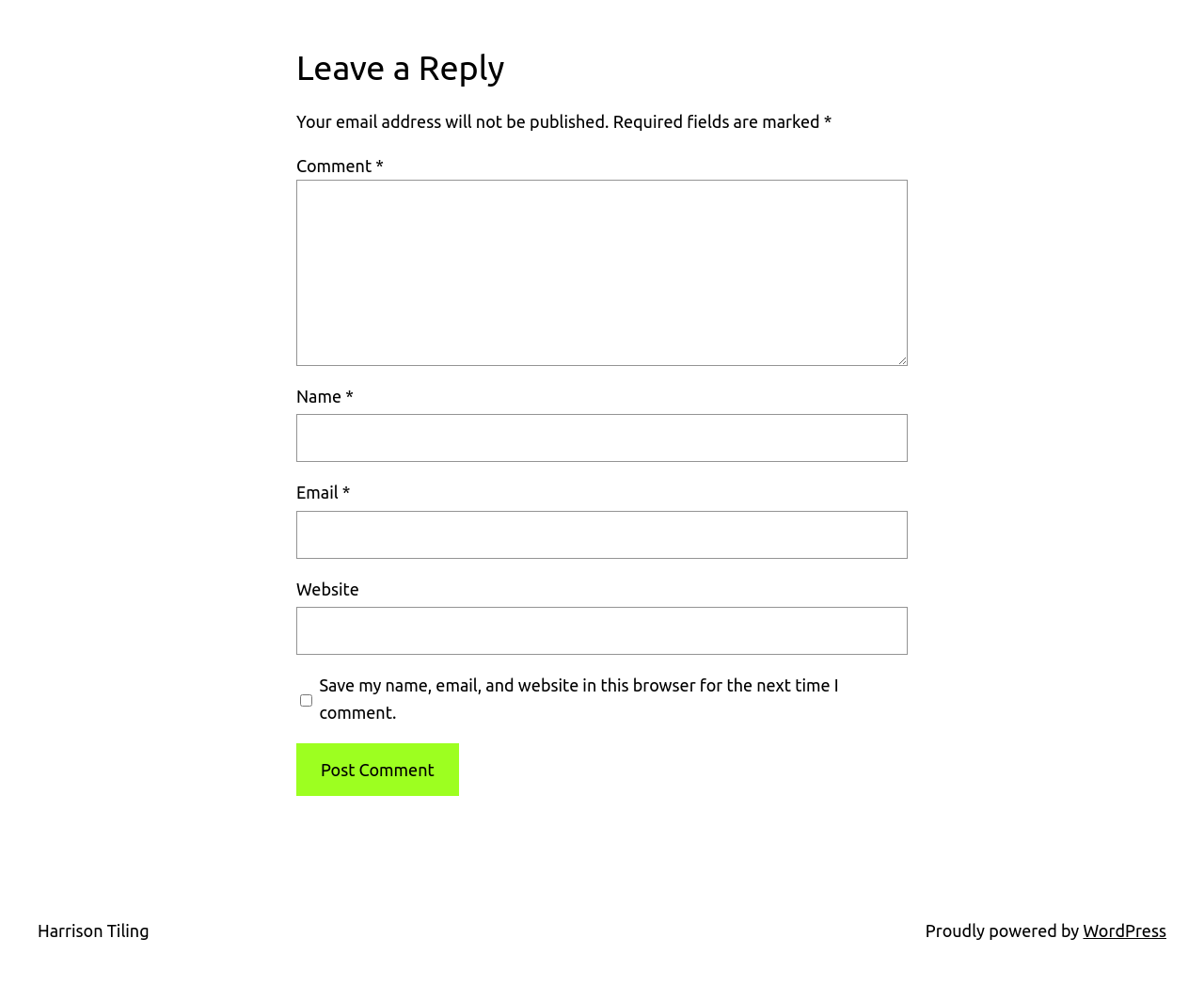Please predict the bounding box coordinates of the element's region where a click is necessary to complete the following instruction: "Post your comment". The coordinates should be represented by four float numbers between 0 and 1, i.e., [left, top, right, bottom].

[0.246, 0.753, 0.381, 0.808]